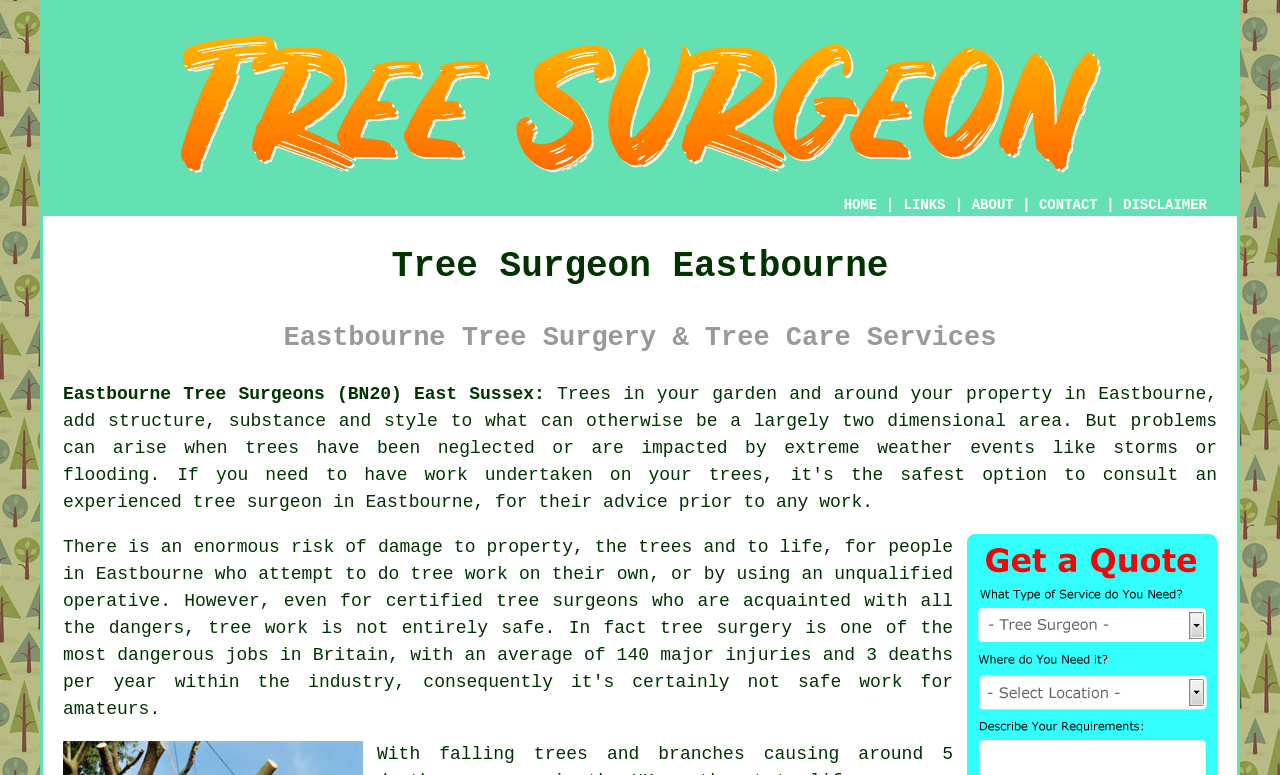What is the importance of using a qualified tree surgeon?
Using the picture, provide a one-word or short phrase answer.

To avoid damage and risk